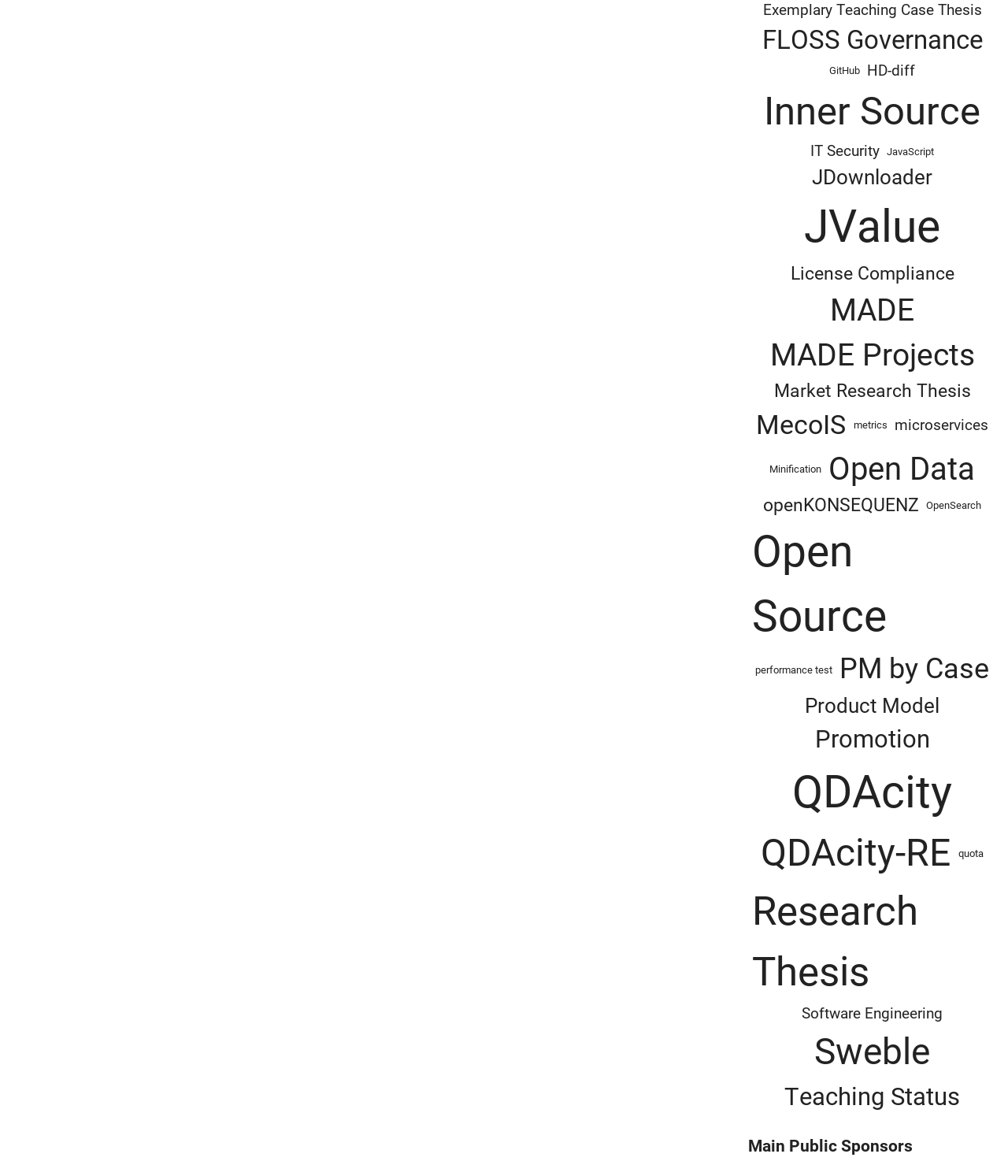Give a one-word or short phrase answer to this question: 
What is the category with the most items?

Open Source